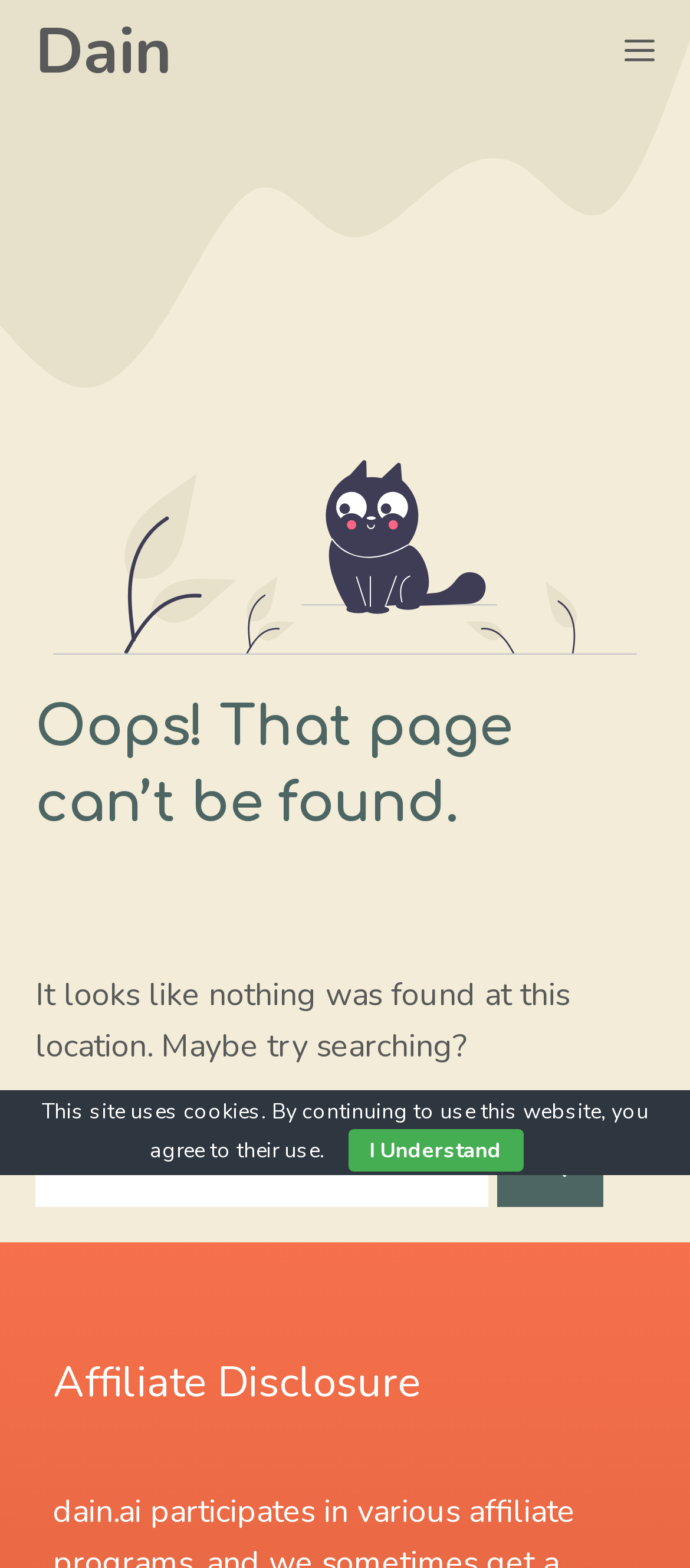What is the purpose of the search box?
Utilize the image to construct a detailed and well-explained answer.

The search box is accompanied by the text 'Search for:' and a 'Search' button, indicating that its purpose is to allow users to search for content on the website.